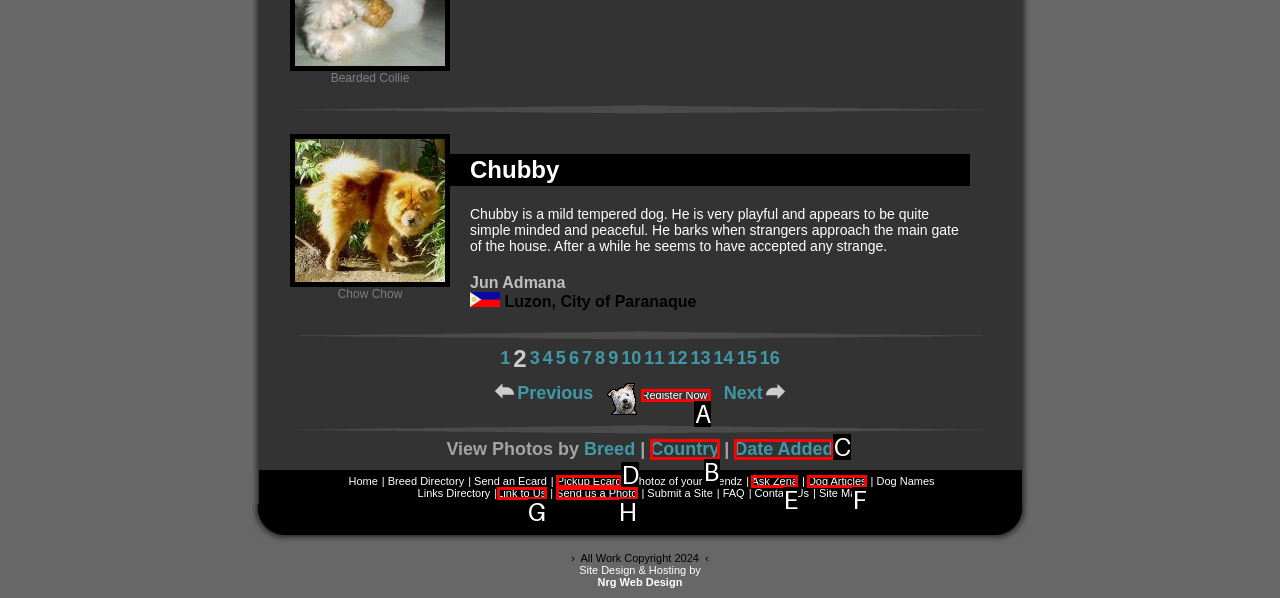Tell me which one HTML element best matches the description: offshore SEO company Answer with the option's letter from the given choices directly.

None